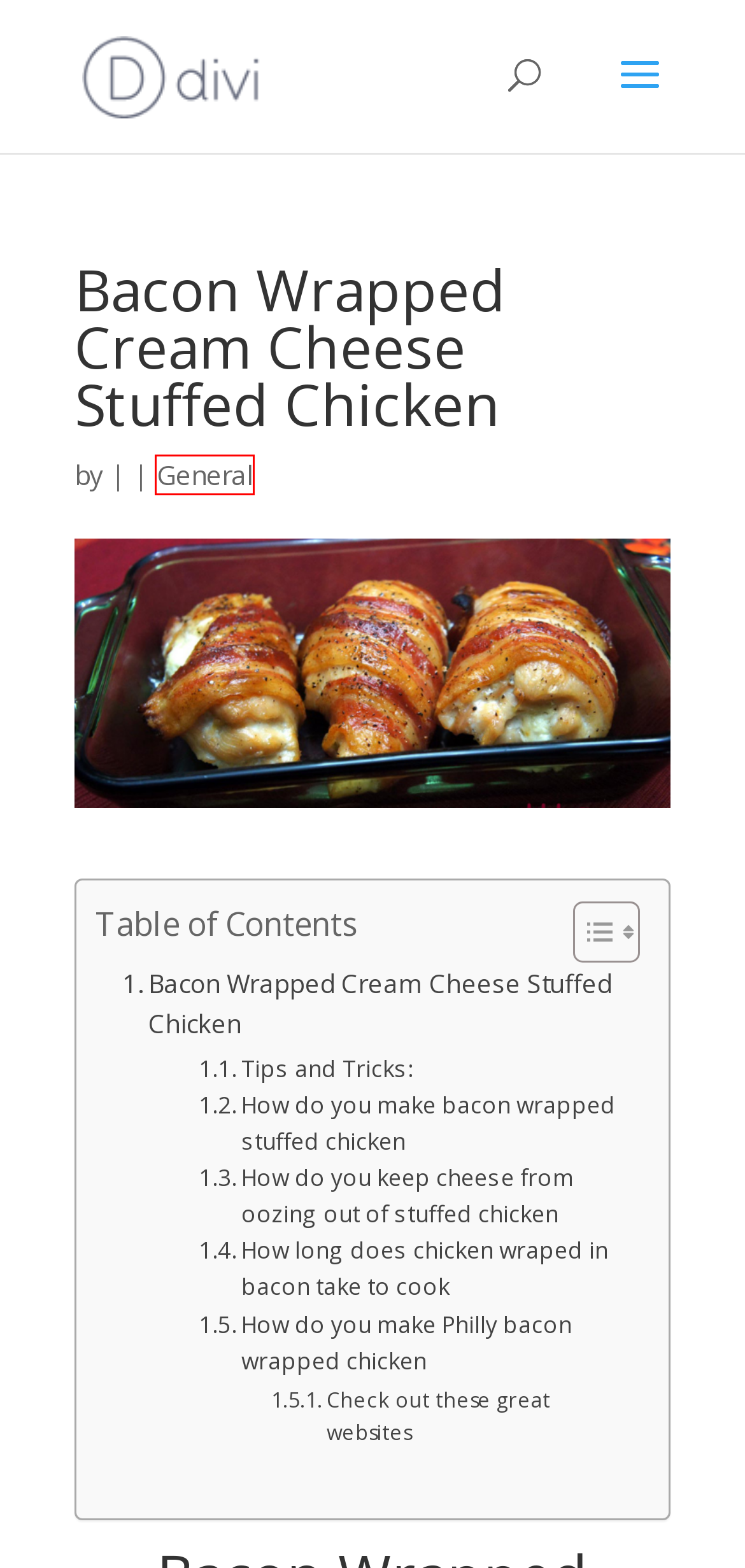Inspect the provided webpage screenshot, concentrating on the element within the red bounding box. Select the description that best represents the new webpage after you click the highlighted element. Here are the candidates:
A. General - Menu Momma
B. Good Cooking Is Easy: Easy recipes for the novice beginner cook.
C. Blog Tool, Publishing Platform, and CMS – WordPress.org
D. Cookbook for sale with over 350 recipes
E. Home Page1 - Mindful Living Guide
F. Menu Momma
G. Home Page - Menu Momma
H. Stayhere Homepage - Finding Worldwide hotels to stay at!

A